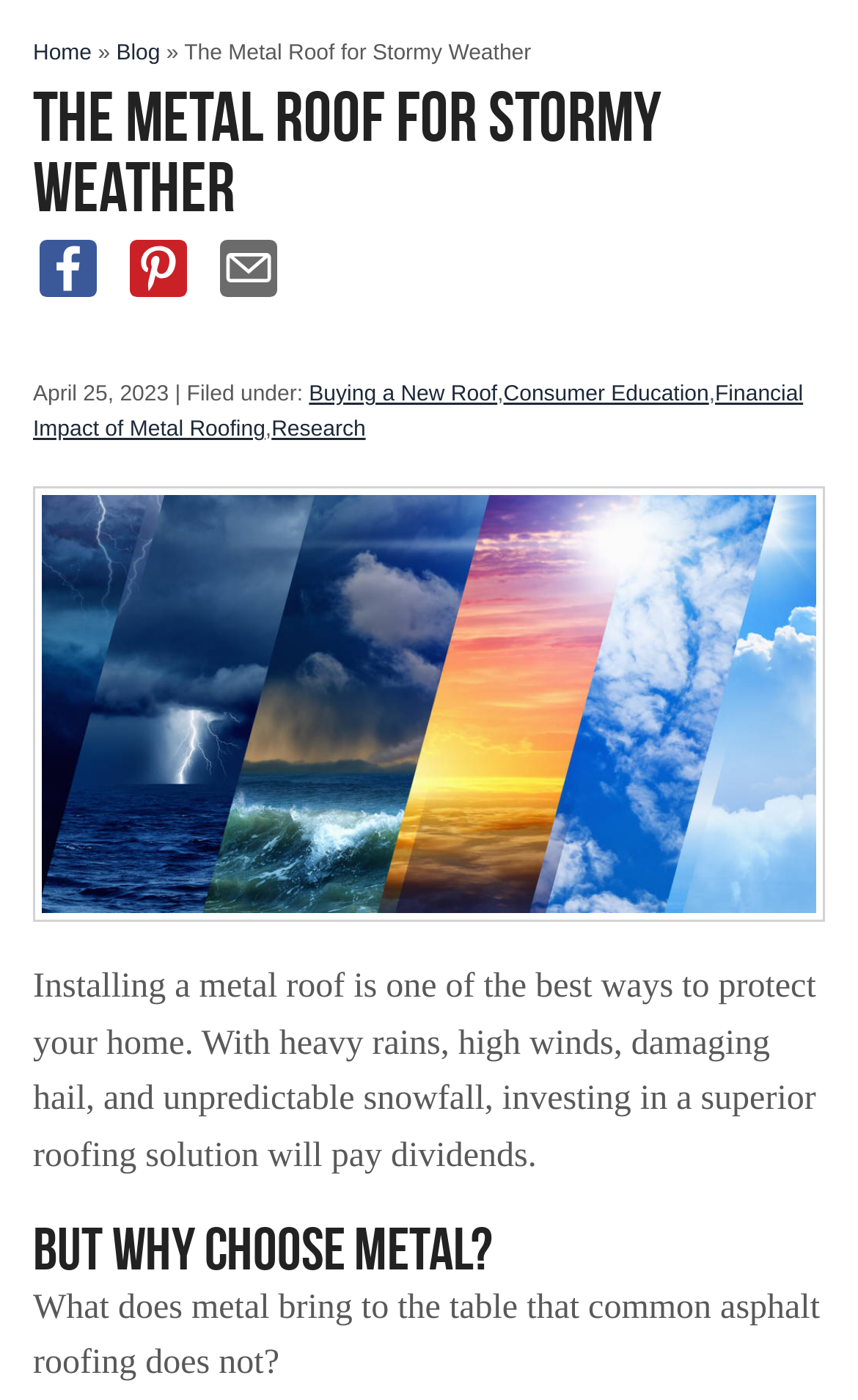Look at the image and answer the question in detail:
What is the date of the blog post?

The date of the blog post can be found in the text 'April 25, 2023 | Filed under:' which is located near the top of the webpage.